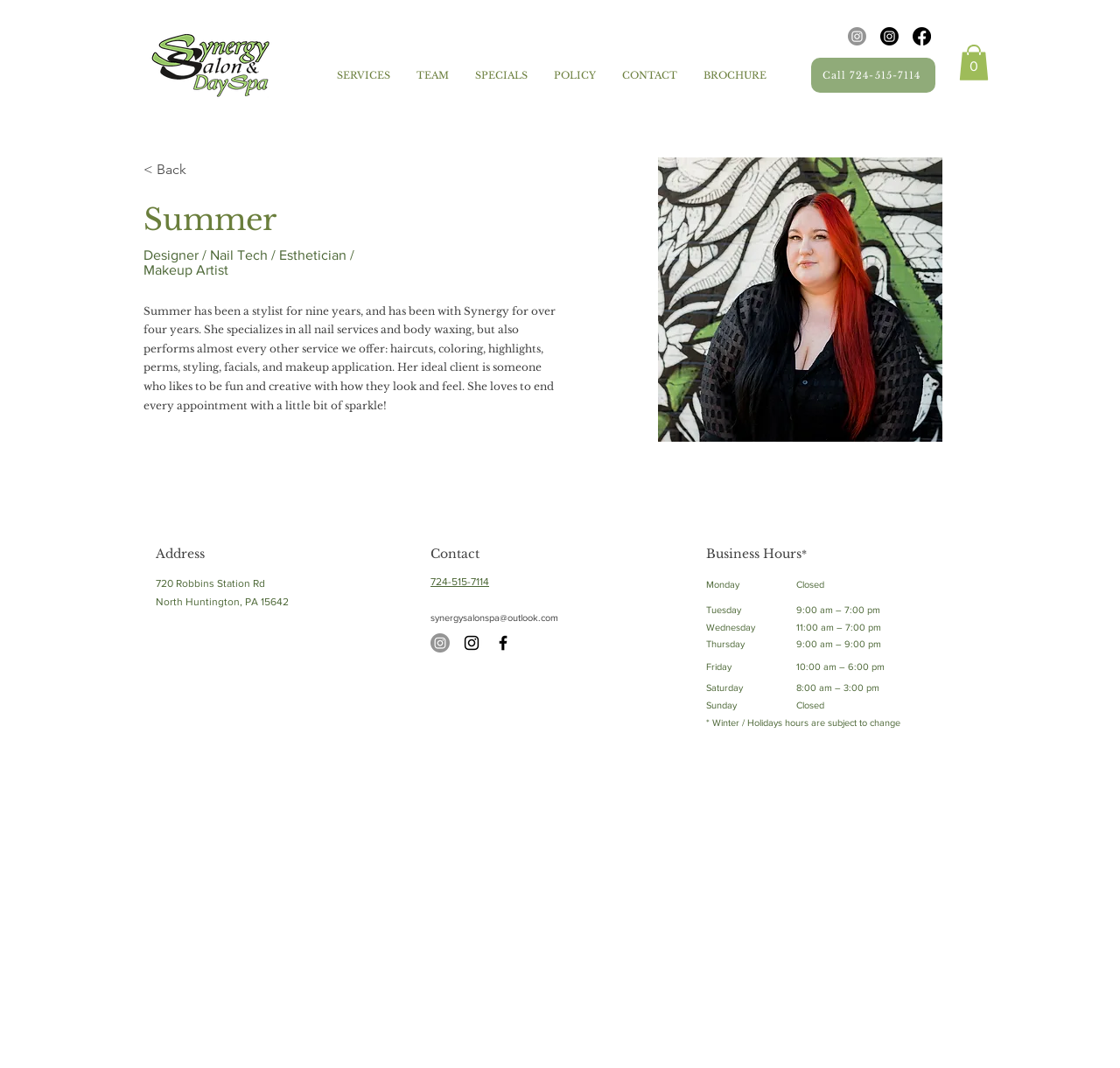Locate the bounding box coordinates of the clickable region to complete the following instruction: "Check the business hours."

[0.63, 0.511, 0.849, 0.525]